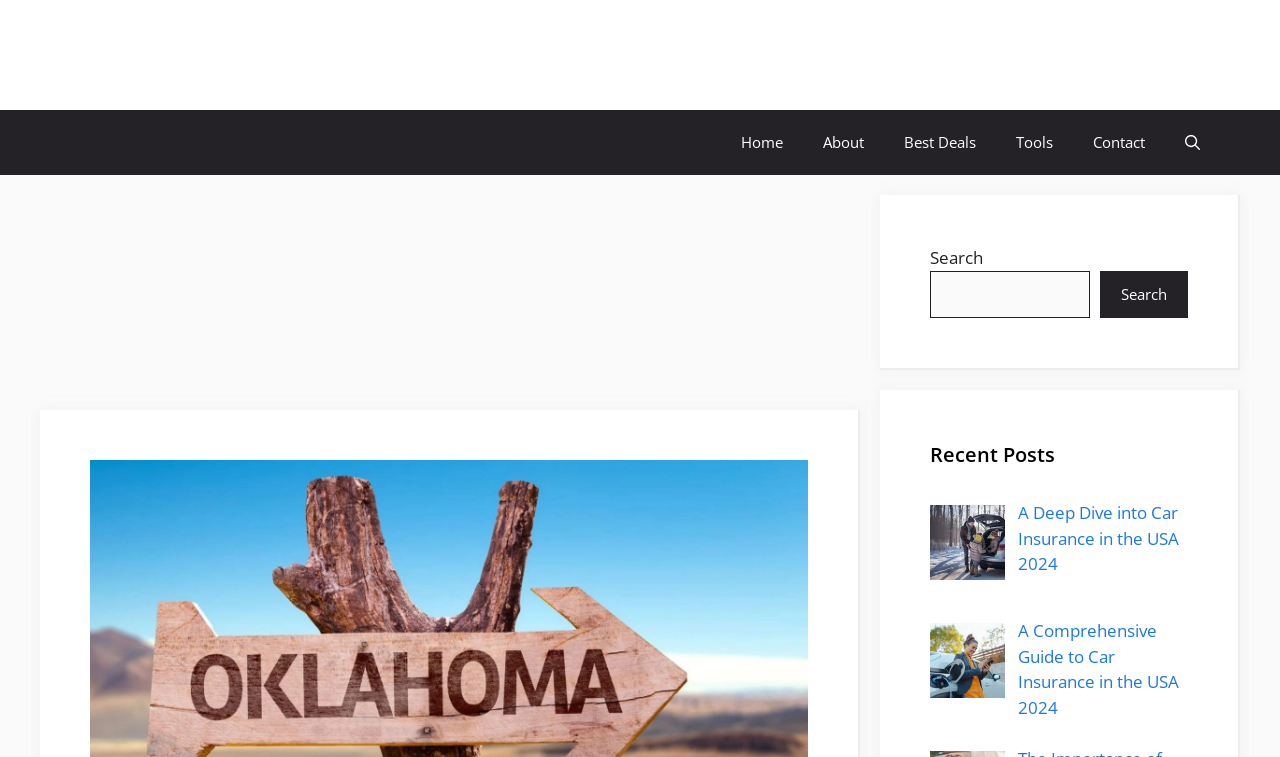What is the topic of the recent posts?
Using the image as a reference, answer with just one word or a short phrase.

Car Insurance